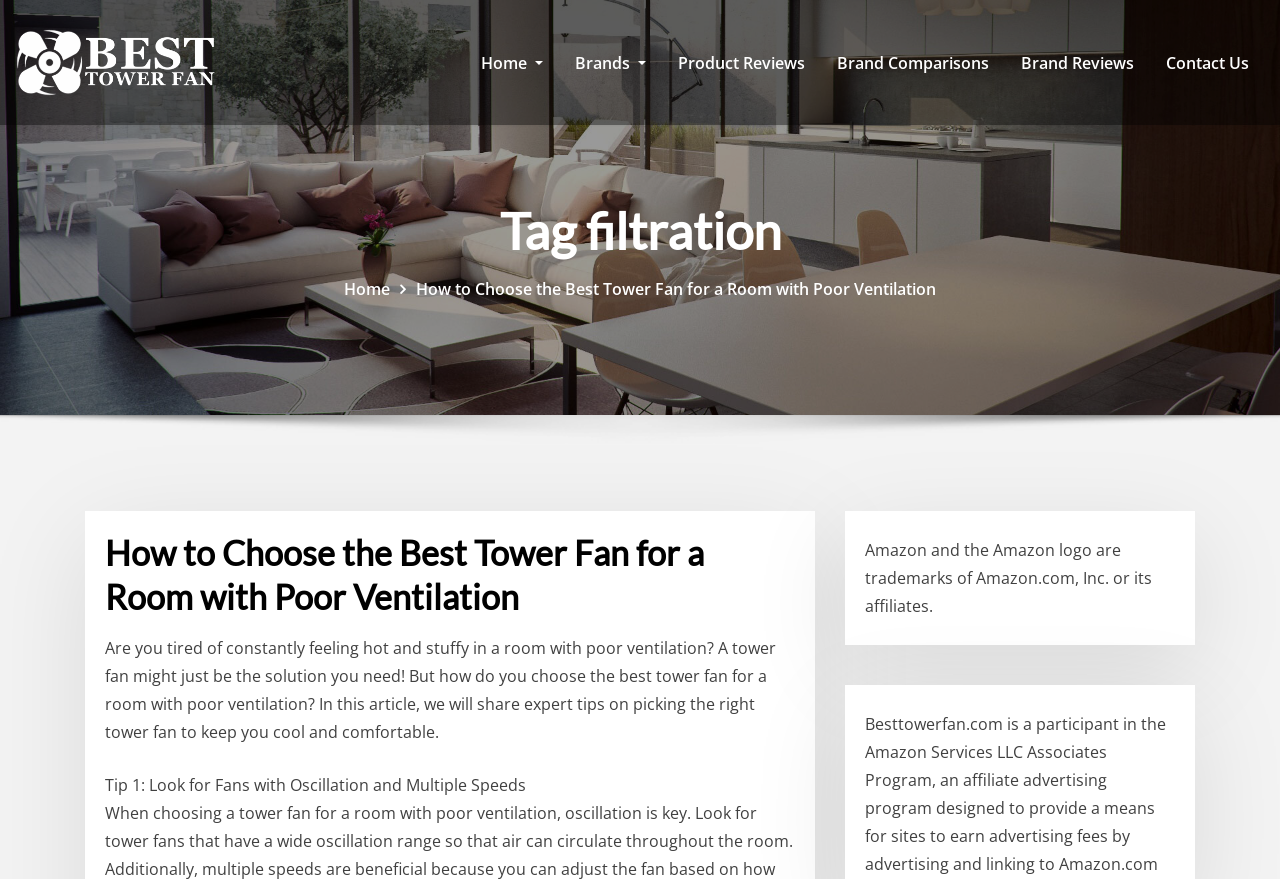Could you locate the bounding box coordinates for the section that should be clicked to accomplish this task: "read about brand reviews".

[0.785, 0.015, 0.898, 0.128]